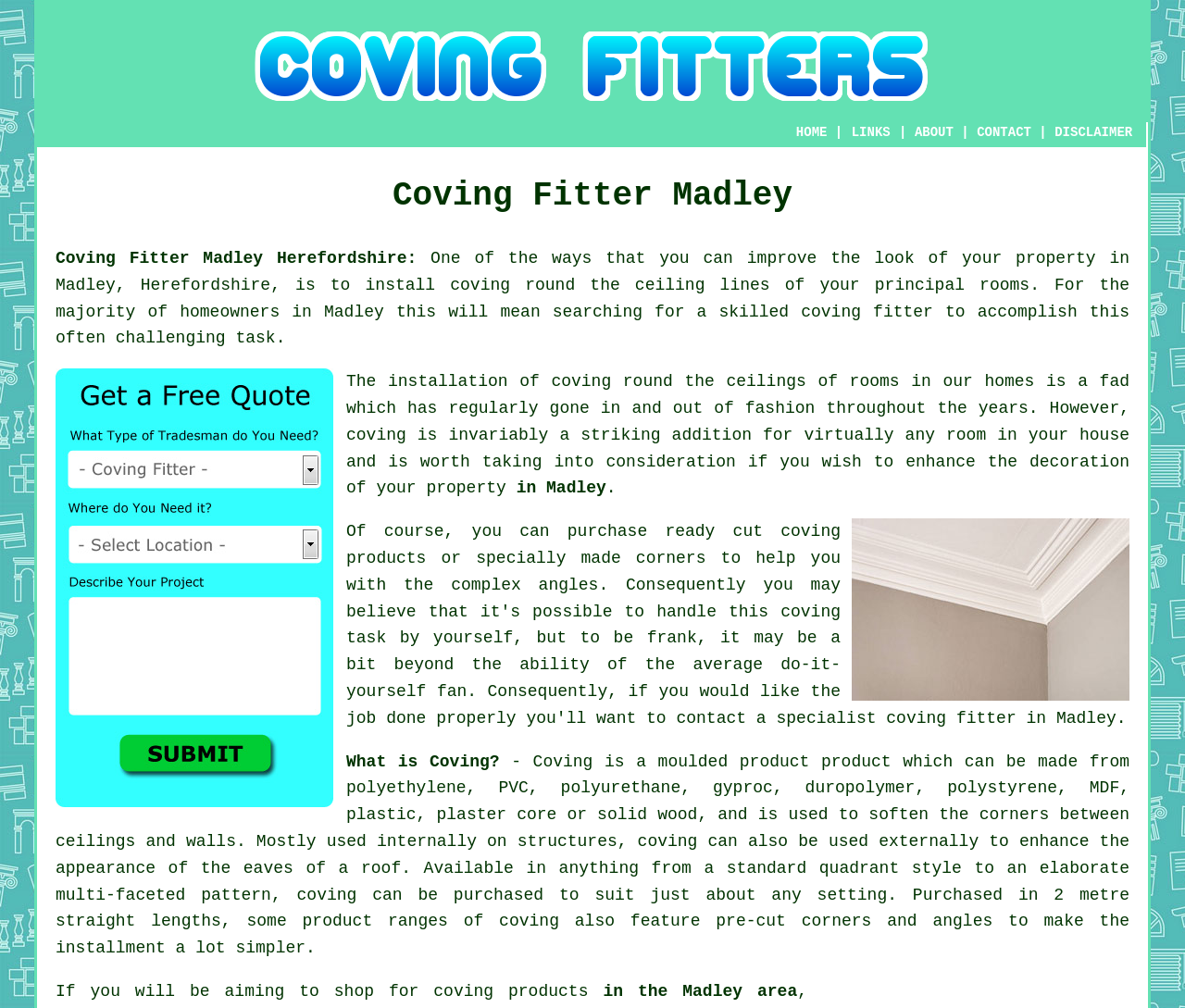Show me the bounding box coordinates of the clickable region to achieve the task as per the instruction: "Click the ABOUT link".

[0.772, 0.124, 0.805, 0.138]